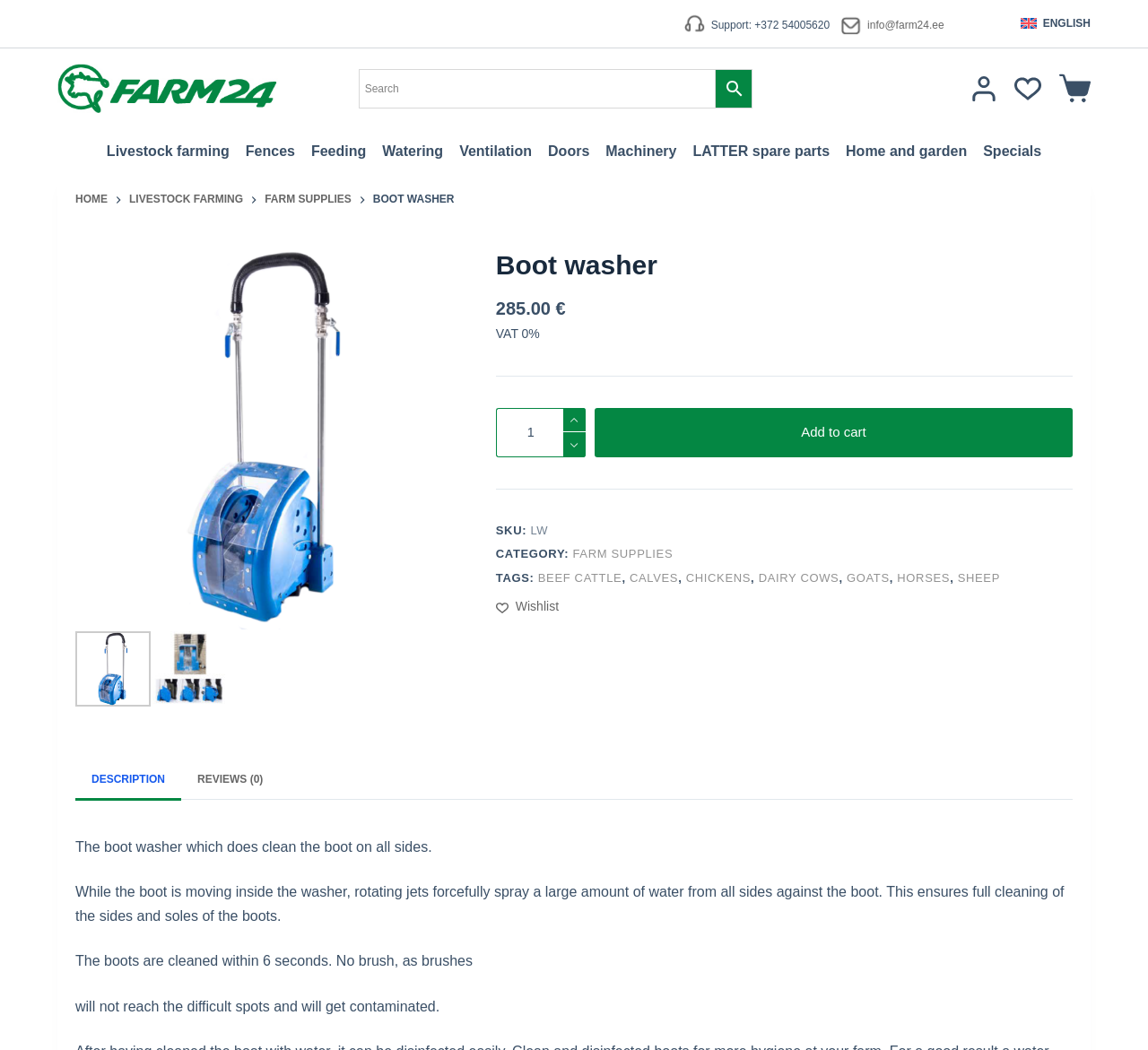Please determine the bounding box coordinates of the area that needs to be clicked to complete this task: 'Change product quantity'. The coordinates must be four float numbers between 0 and 1, formatted as [left, top, right, bottom].

[0.432, 0.389, 0.51, 0.435]